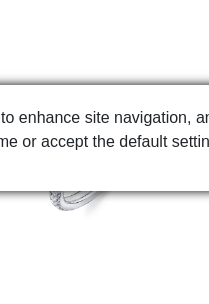Describe the scene in the image with detailed observations.

This image showcases a stunning Shy Creation wedding band, specifically the SC22005278EZ7 model. The band features elegant detailing and a shimmering design, making it a perfect symbol of love and commitment. It is part of a collection of wedding bands, and this specific model is listed at a price of $995.00, available for special order. The image is displayed prominently alongside relevant product information, including options to "Add to Wishlist," making it easy for potential buyers to express interest in this exquisite piece of jewelry. The stylish design and affordability highlight the allure of this wedding band, appealing to couples looking for the perfect engagement ring or wedding band.